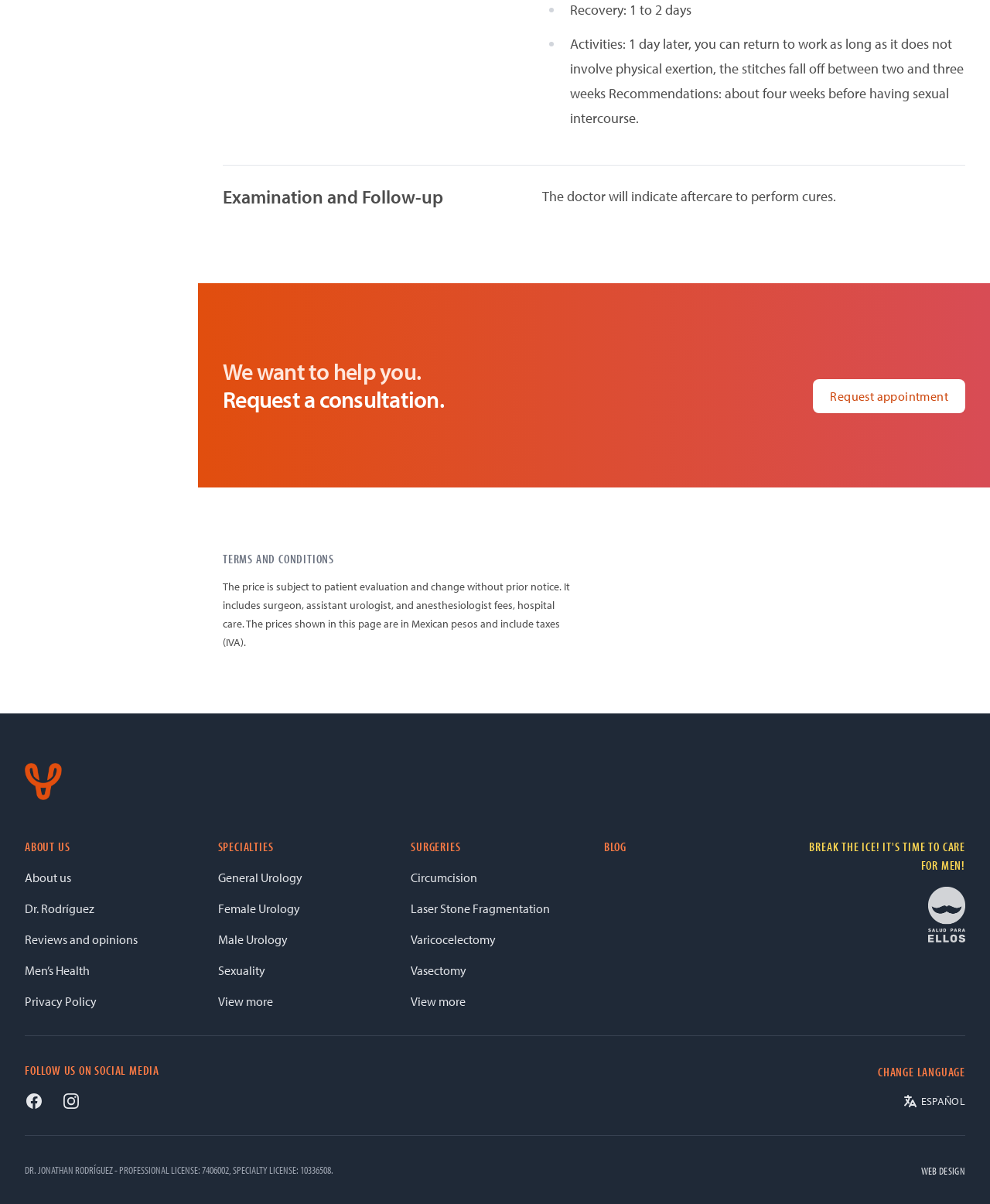What is included in the price of a surgery?
Give a comprehensive and detailed explanation for the question.

The text under the 'TERMS AND CONDITIONS' heading explains that the price of a surgery includes surgeon, assistant urologist, and anesthesiologist fees, hospital care, and taxes (IVA), which provides a comprehensive breakdown of what is included in the price.